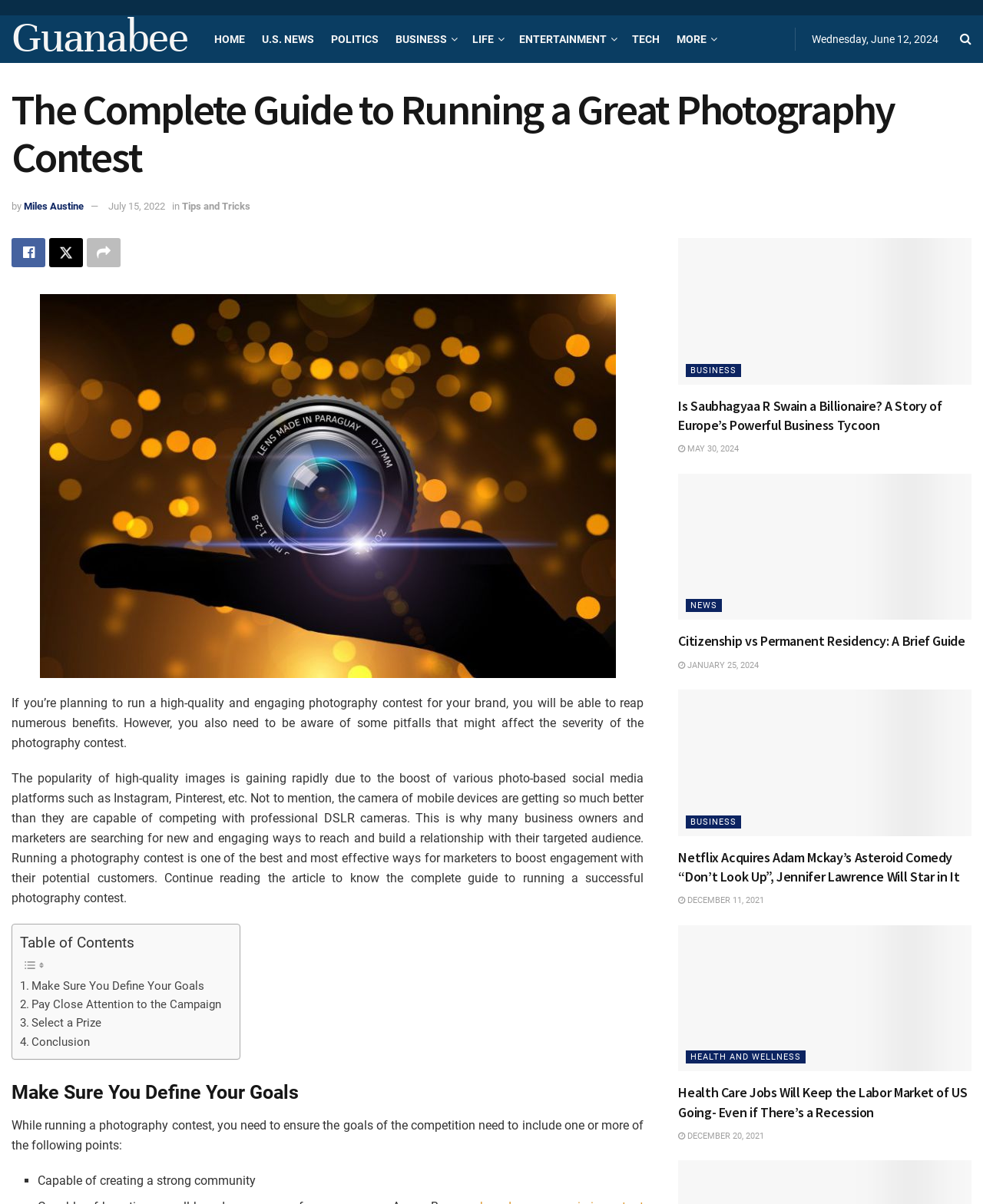Can you find the bounding box coordinates for the element to click on to achieve the instruction: "Click on the 'HOME' link"?

[0.218, 0.013, 0.25, 0.052]